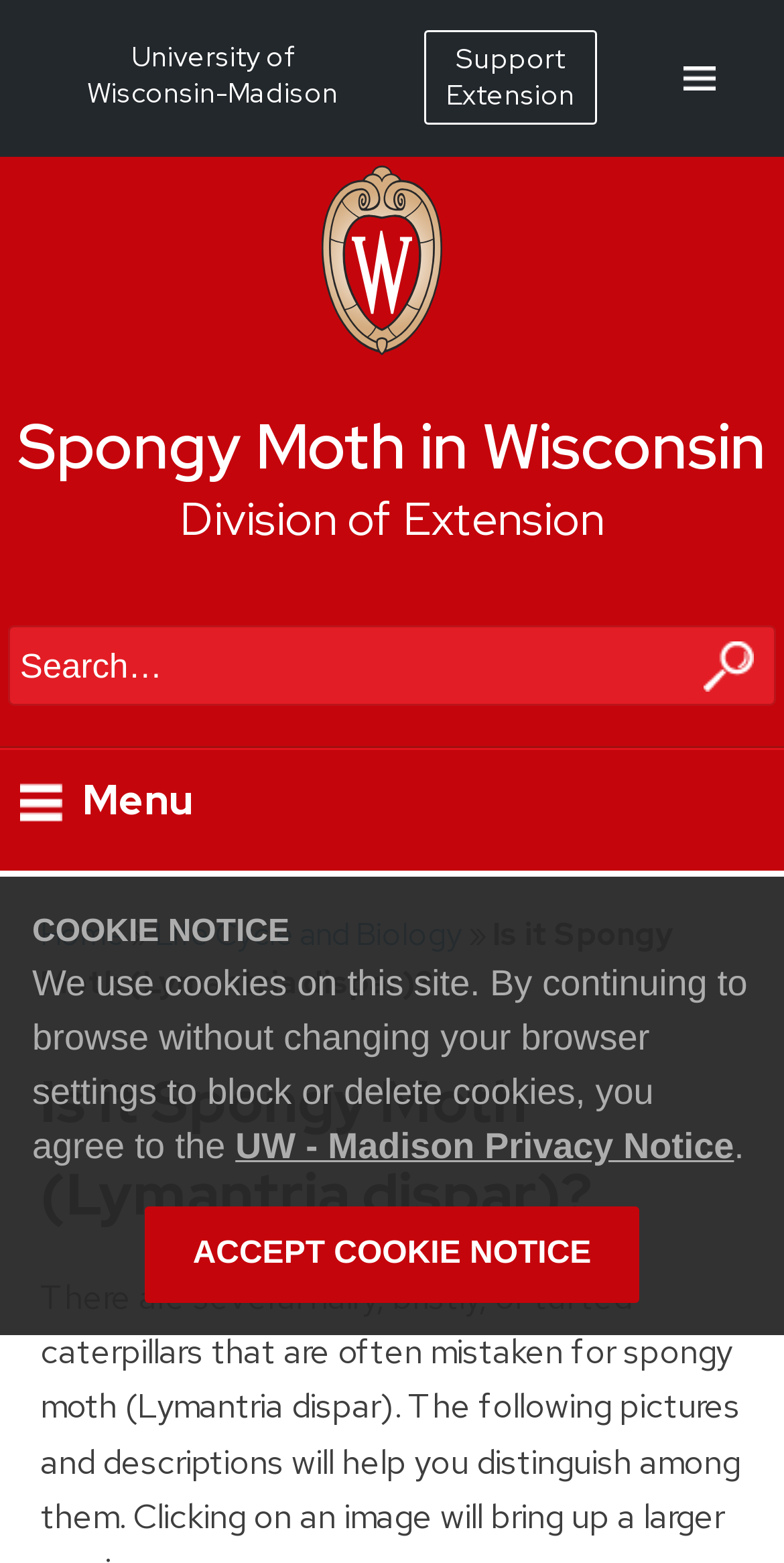Your task is to find and give the main heading text of the webpage.

Spongy Moth in Wisconsin